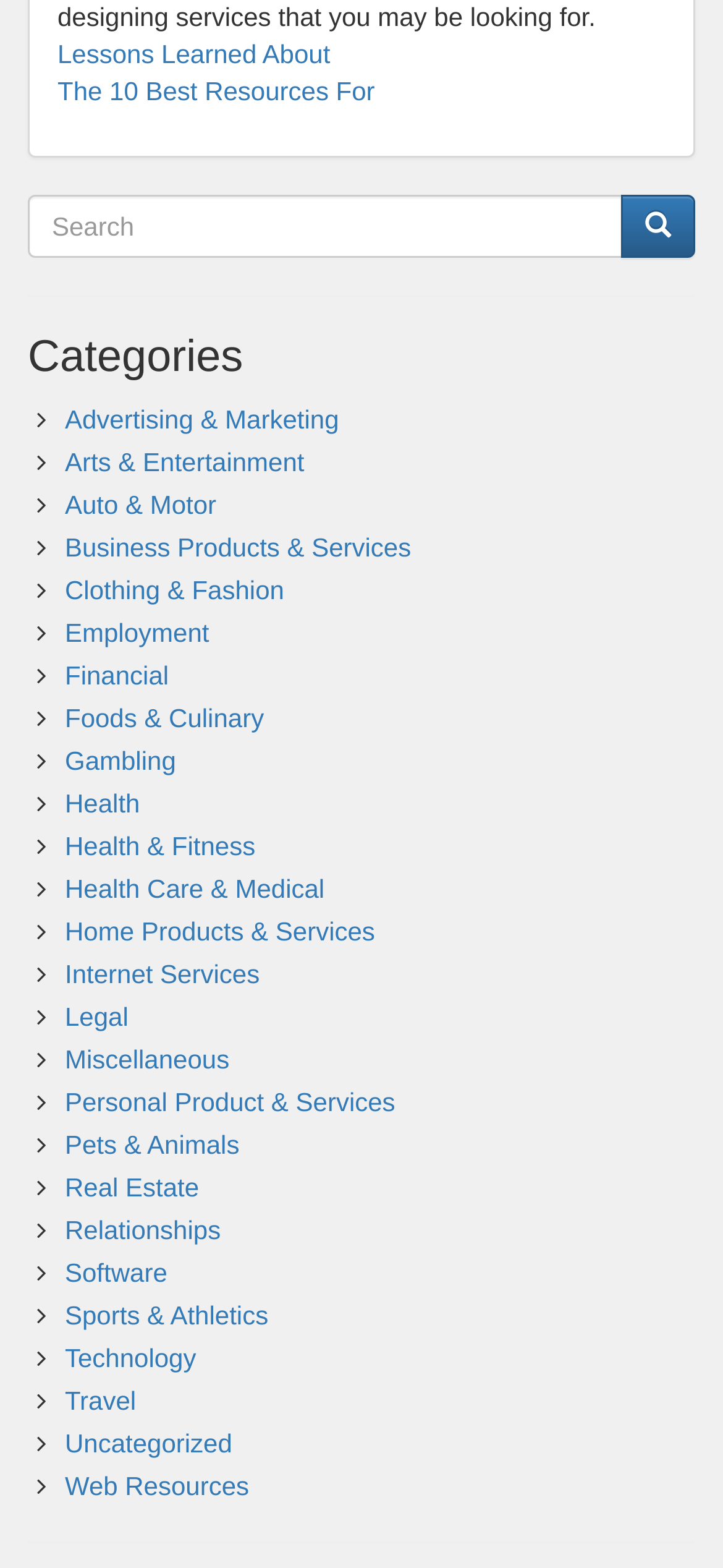What is the first category listed?
Answer with a single word or phrase by referring to the visual content.

Advertising & Marketing